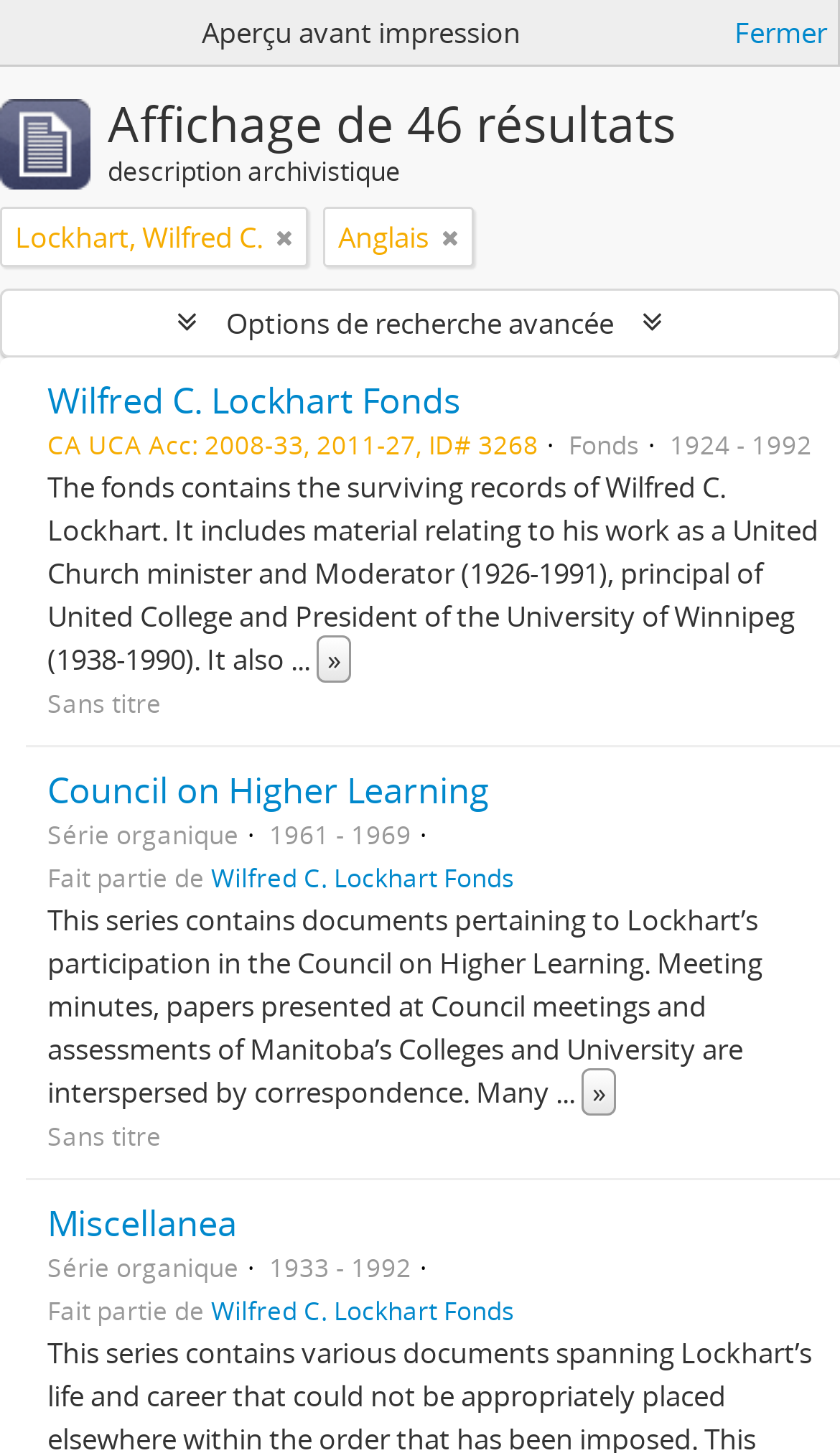What is the primary heading on this webpage?

Affichage de 46 résultats